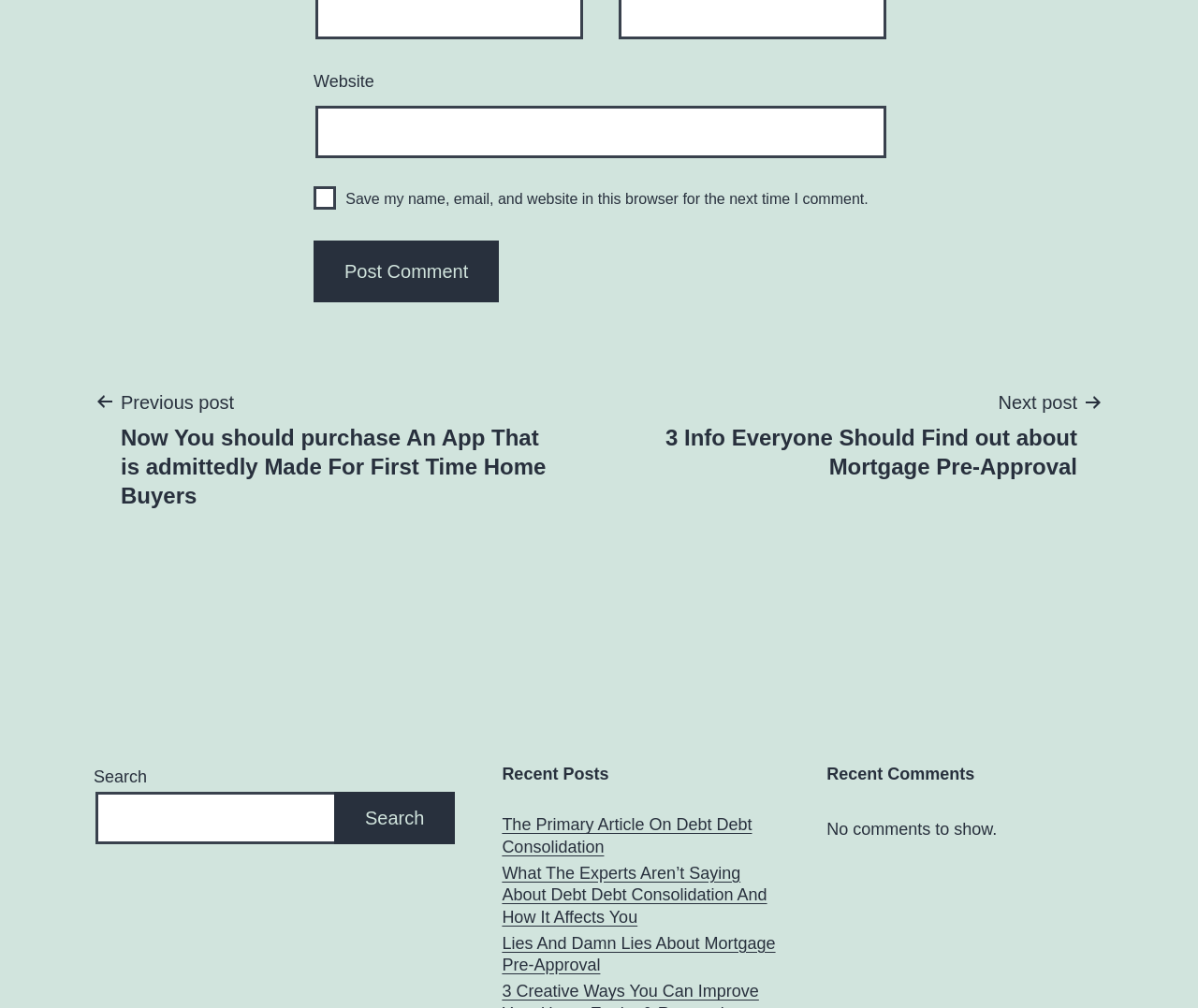Locate the bounding box coordinates of the clickable area to execute the instruction: "Post a comment". Provide the coordinates as four float numbers between 0 and 1, represented as [left, top, right, bottom].

[0.262, 0.238, 0.417, 0.299]